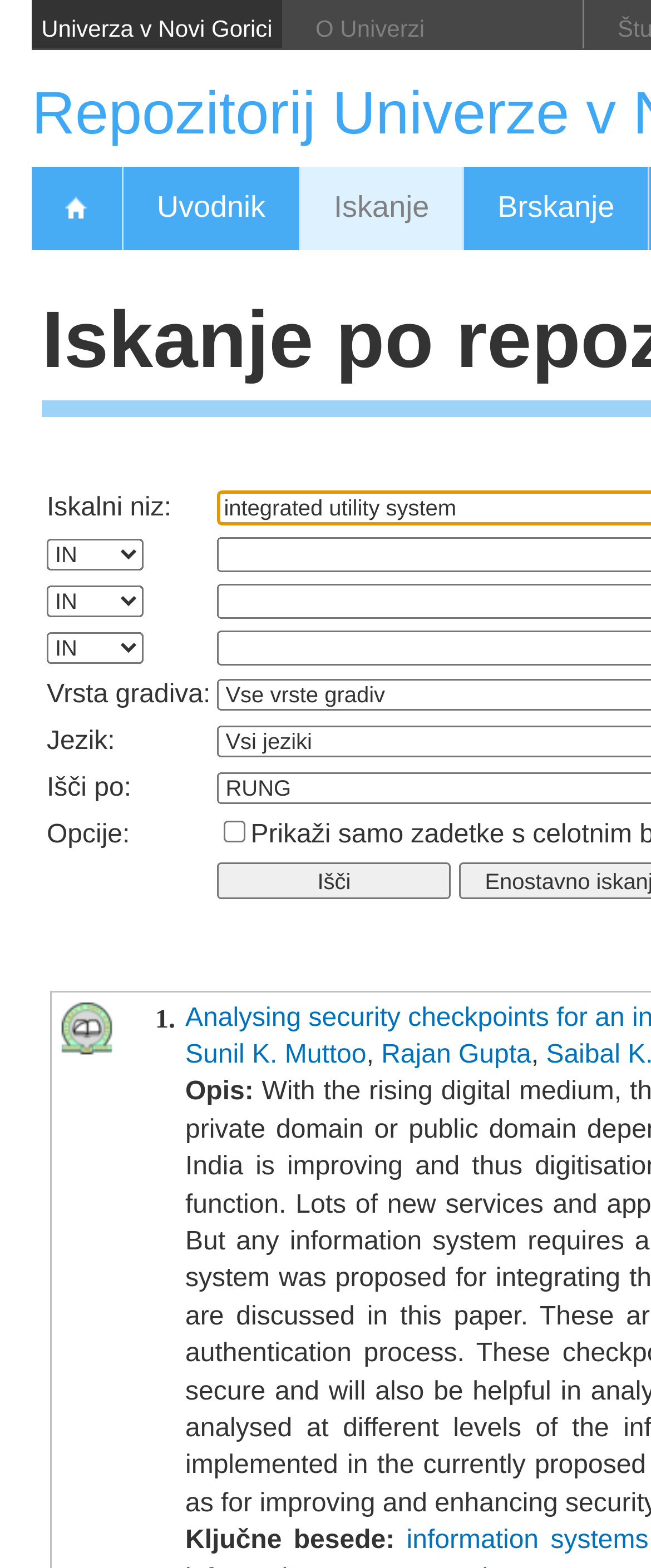Highlight the bounding box coordinates of the region I should click on to meet the following instruction: "Click the 'Univerza v Novi Gorici' link".

[0.049, 0.0, 0.433, 0.031]